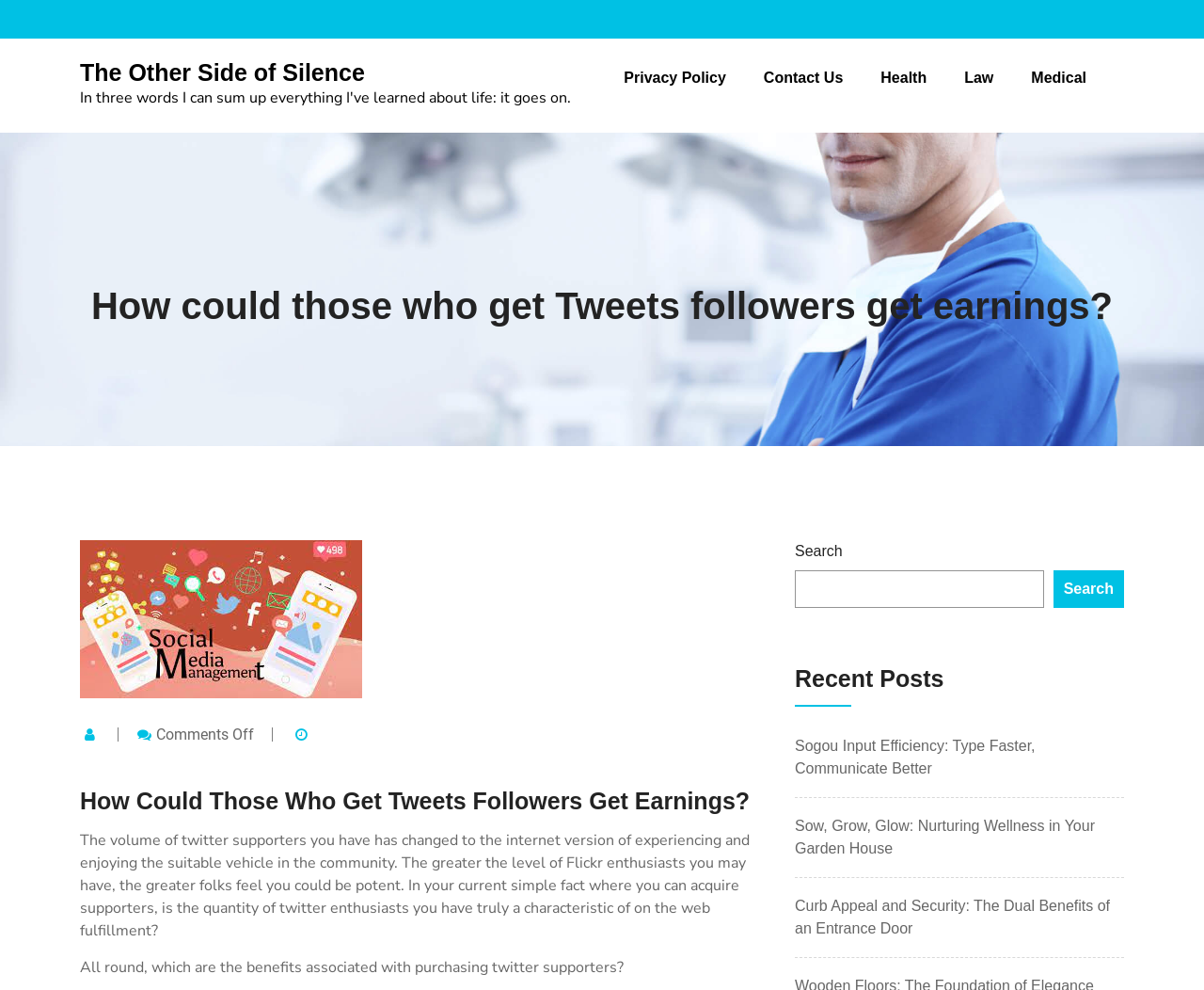Respond to the question below with a concise word or phrase:
What is the topic of the article?

Twitter followers